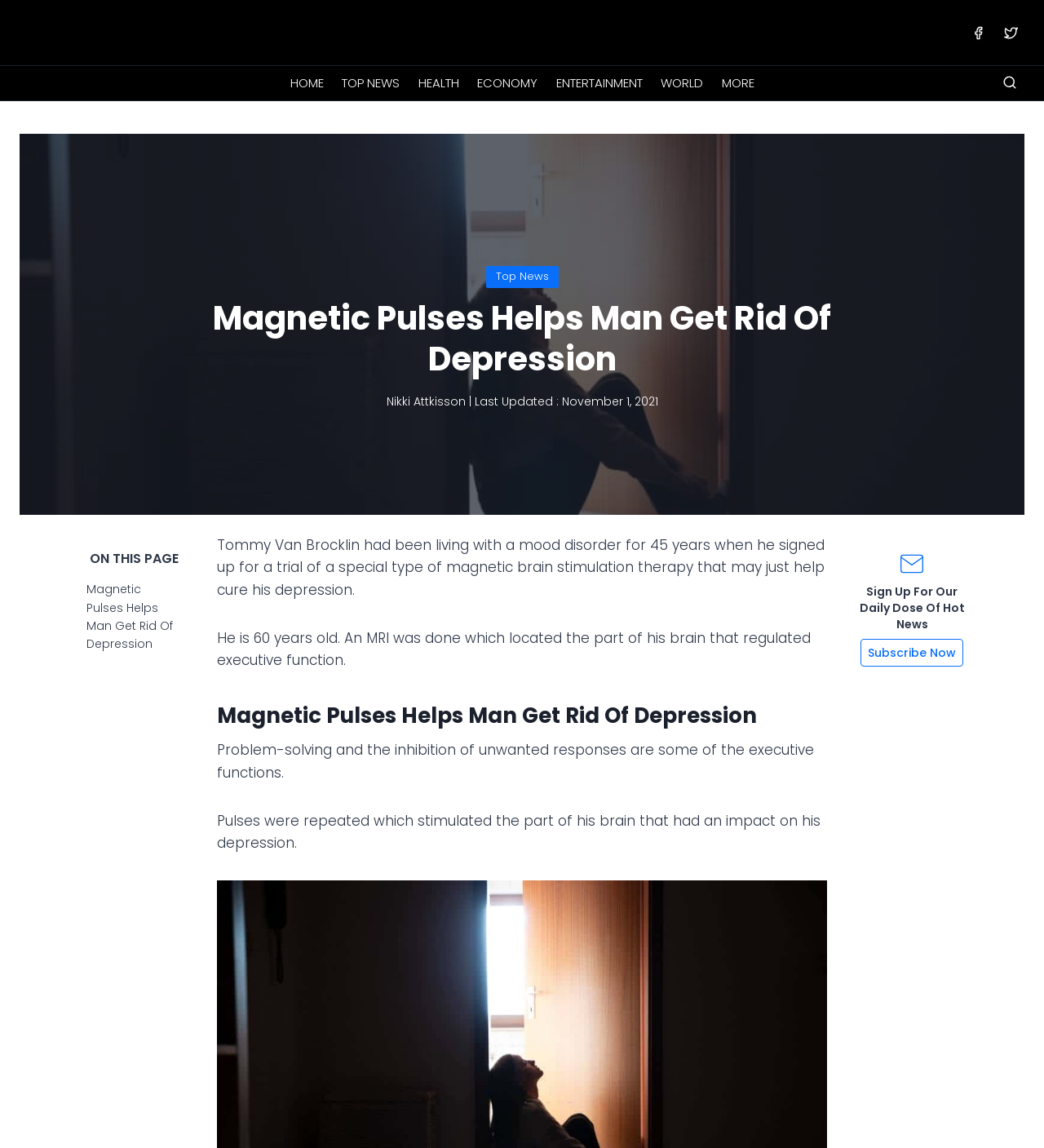Answer with a single word or phrase: 
What is one of the executive functions mentioned in the article?

Problem-solving